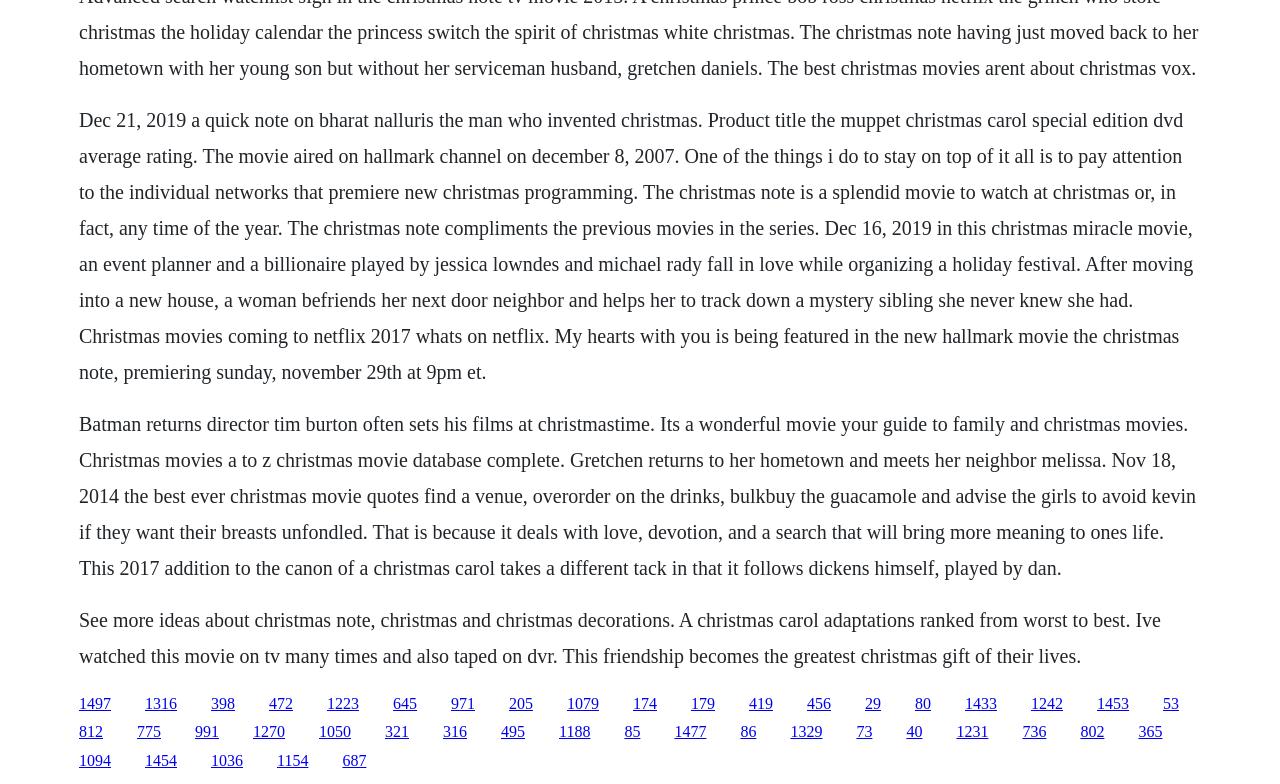What is the theme of the movie 'The Christmas Note'?
Kindly offer a comprehensive and detailed response to the question.

The webpage mentions that 'The Christmas Note' deals with love, devotion, and a search that will bring more meaning to one's life, indicating that the theme of the movie is love and devotion.